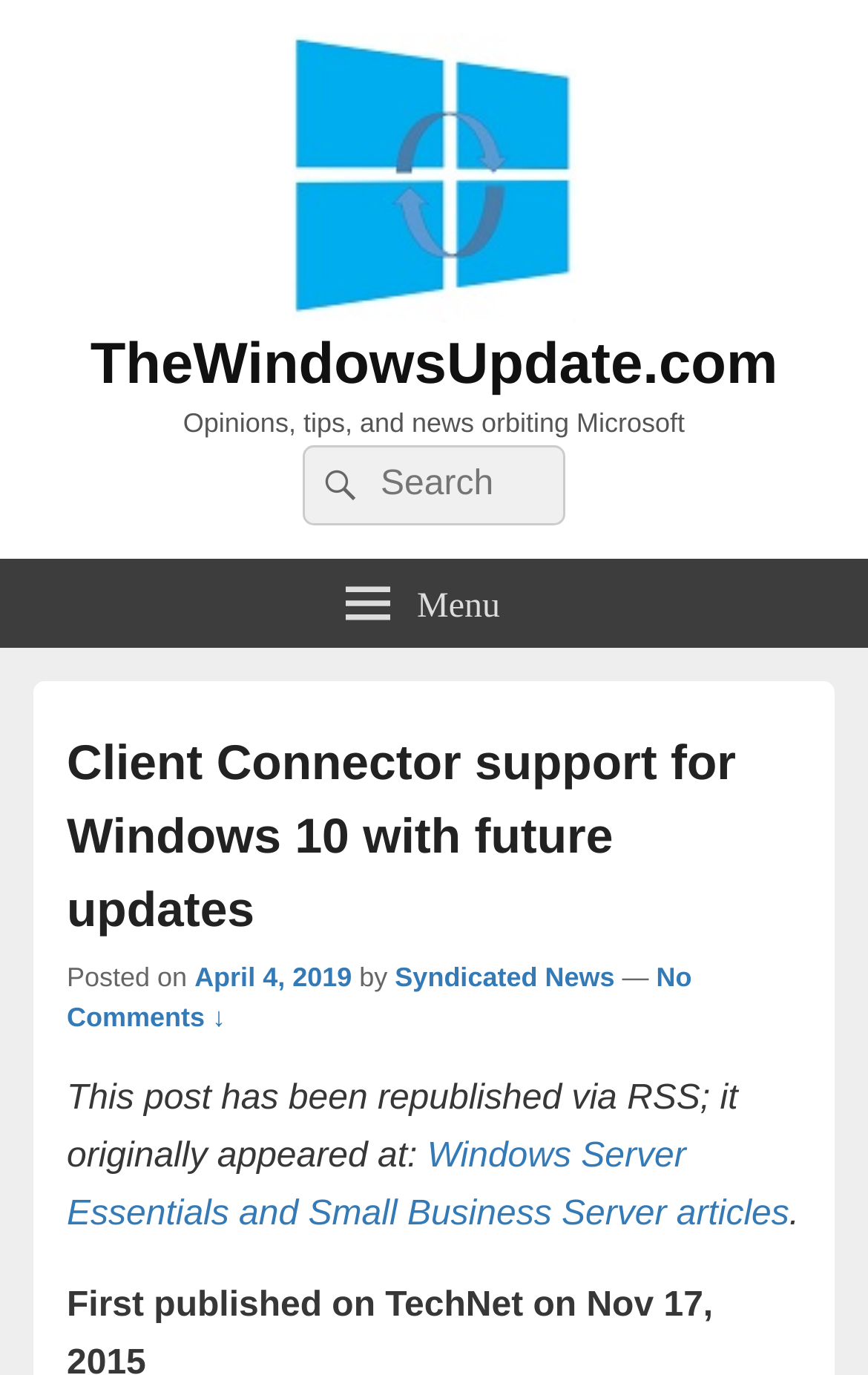Please identify and generate the text content of the webpage's main heading.

Client Connector support for Windows 10 with future updates